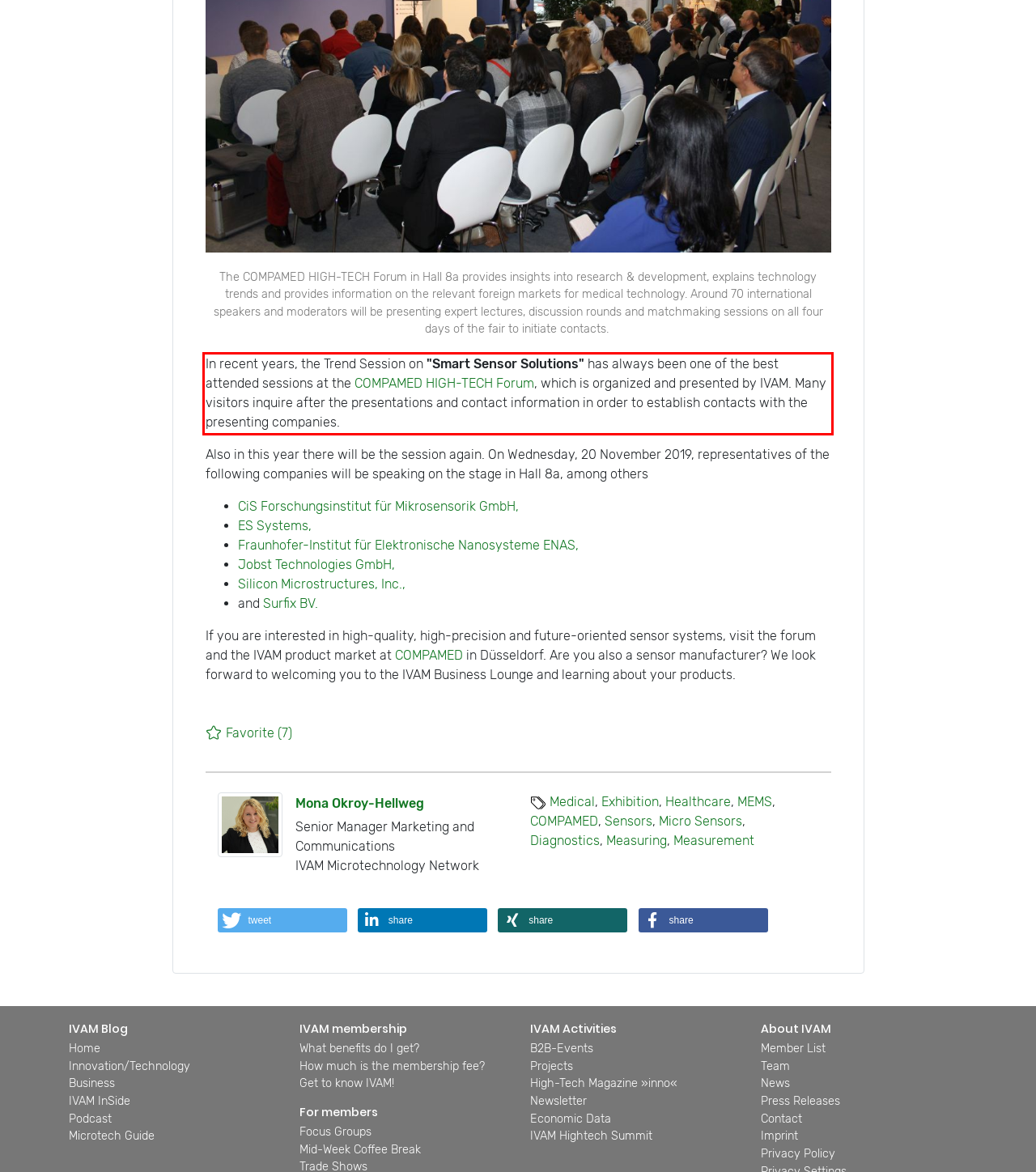Examine the webpage screenshot and use OCR to obtain the text inside the red bounding box.

In recent years, the Trend Session on "Smart Sensor Solutions" has always been one of the best attended sessions at the COMPAMED HIGH-TECH Forum, which is organized and presented by IVAM. Many visitors inquire after the presentations and contact information in order to establish contacts with the presenting companies.